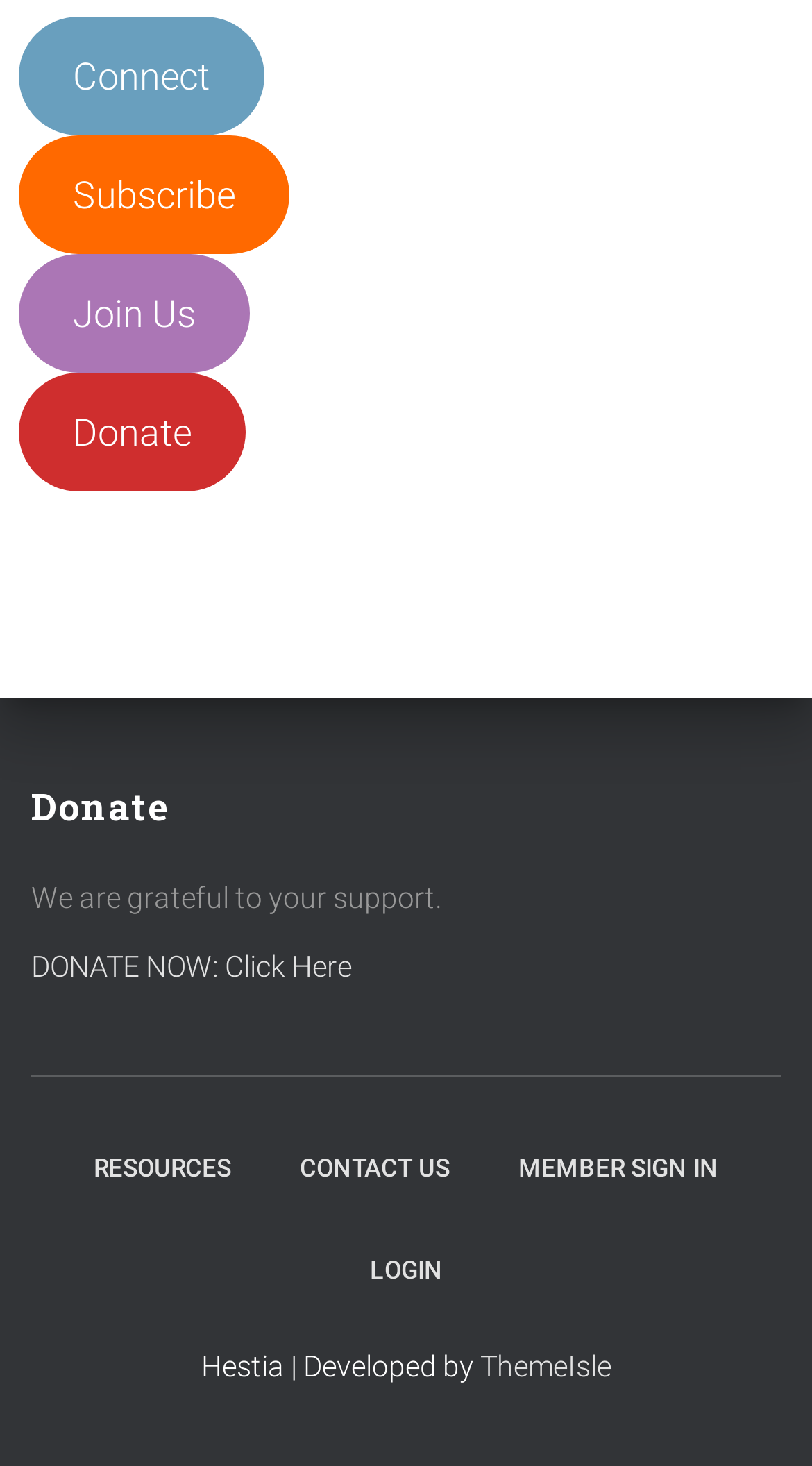Please give a succinct answer using a single word or phrase:
What is the separator element used for?

To separate sections